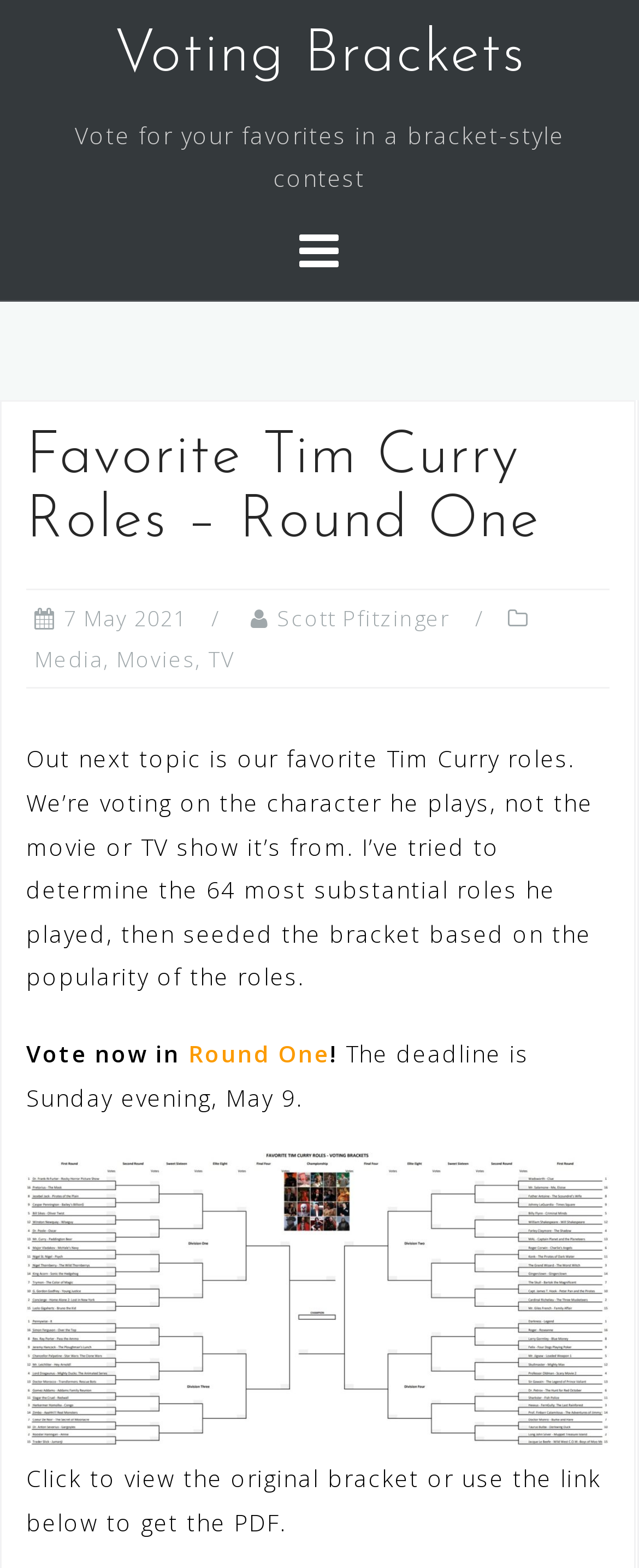Determine the bounding box coordinates for the UI element with the following description: "Round One". The coordinates should be four float numbers between 0 and 1, represented as [left, top, right, bottom].

[0.295, 0.662, 0.515, 0.682]